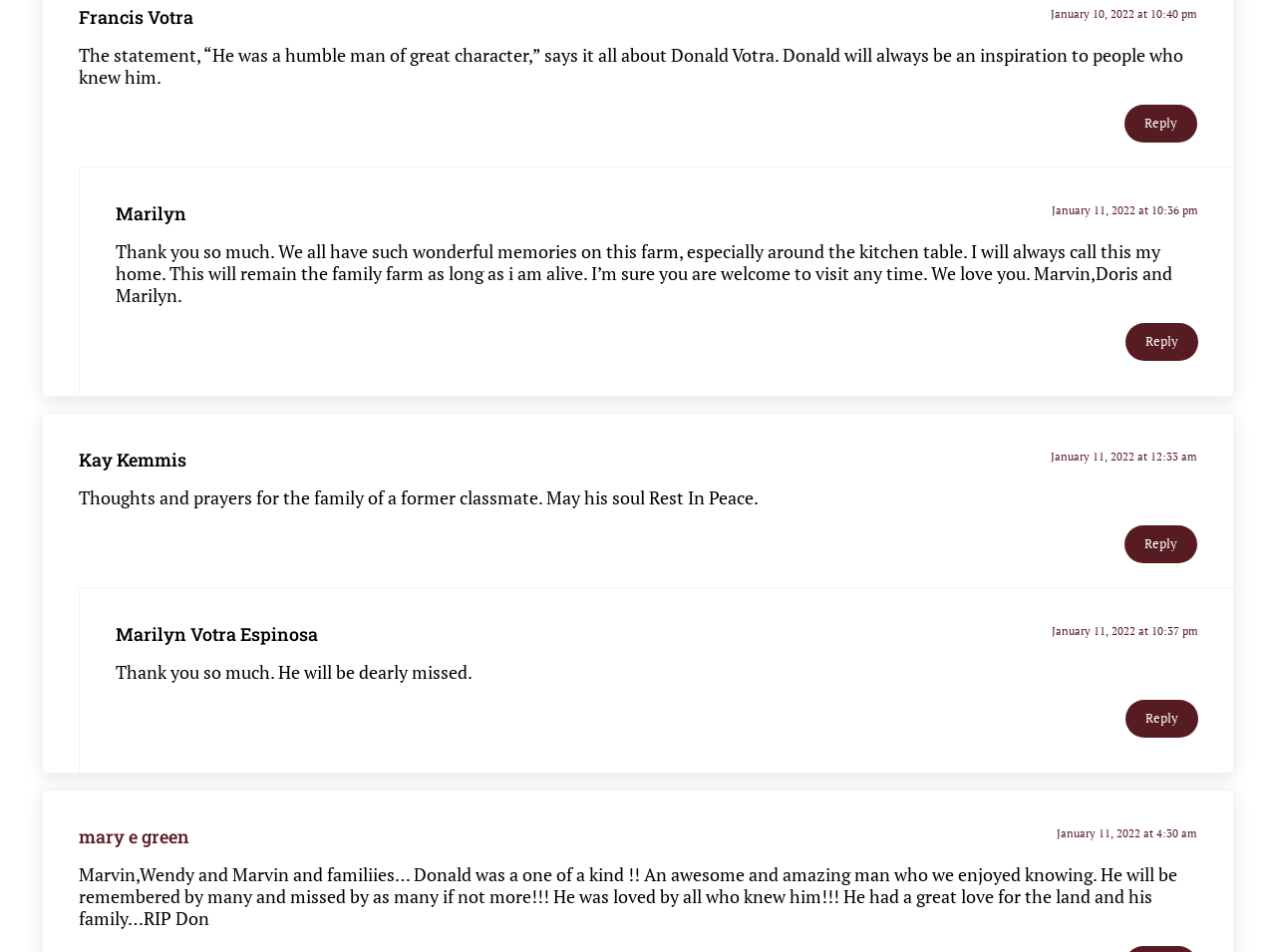Identify the coordinates of the bounding box for the element described below: "alt="Madison Commercial Movers Photo 1"". Return the coordinates as four float numbers between 0 and 1: [left, top, right, bottom].

None